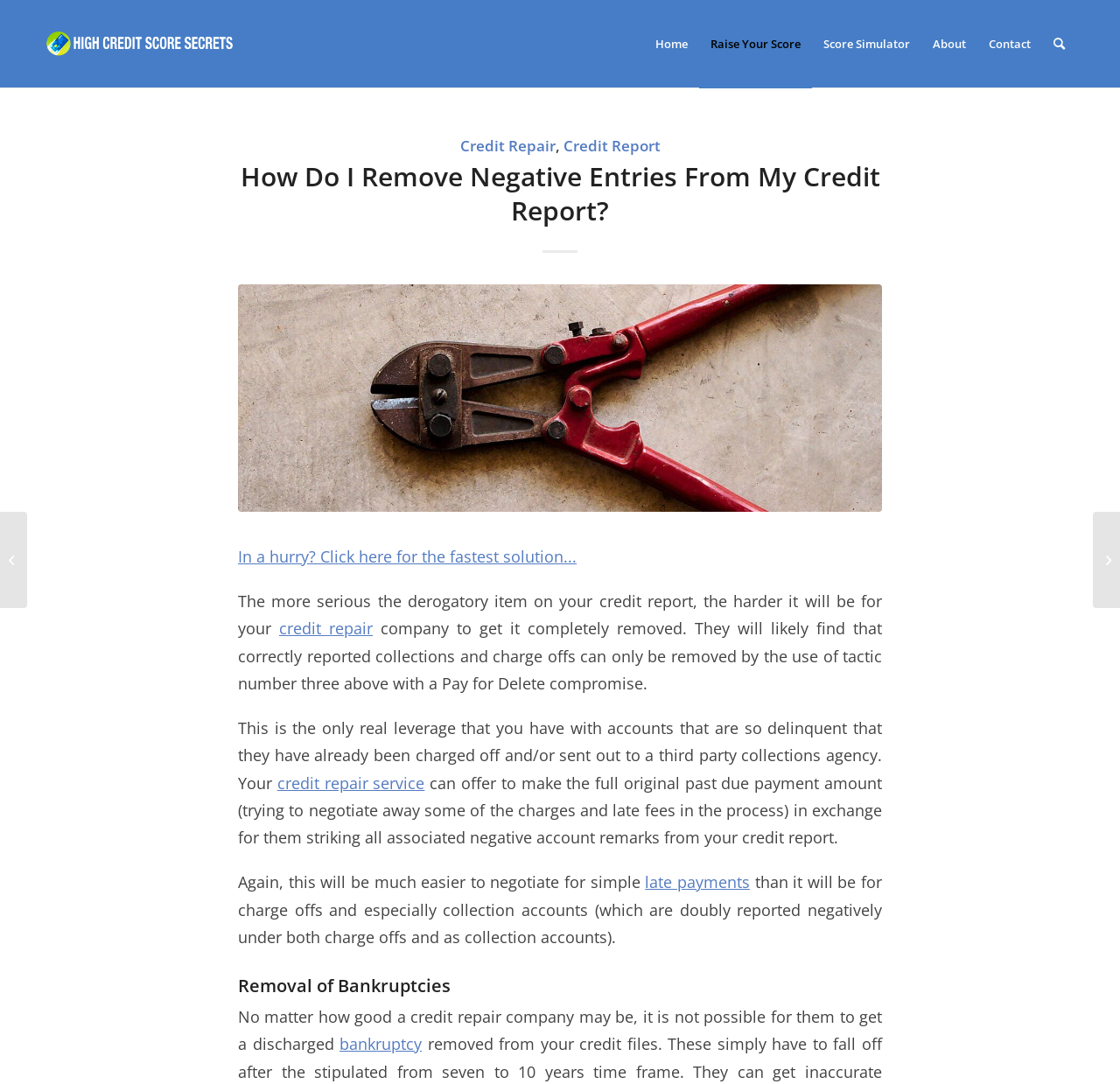Please identify the primary heading of the webpage and give its text content.

How Do I Remove Negative Entries From My Credit Report?